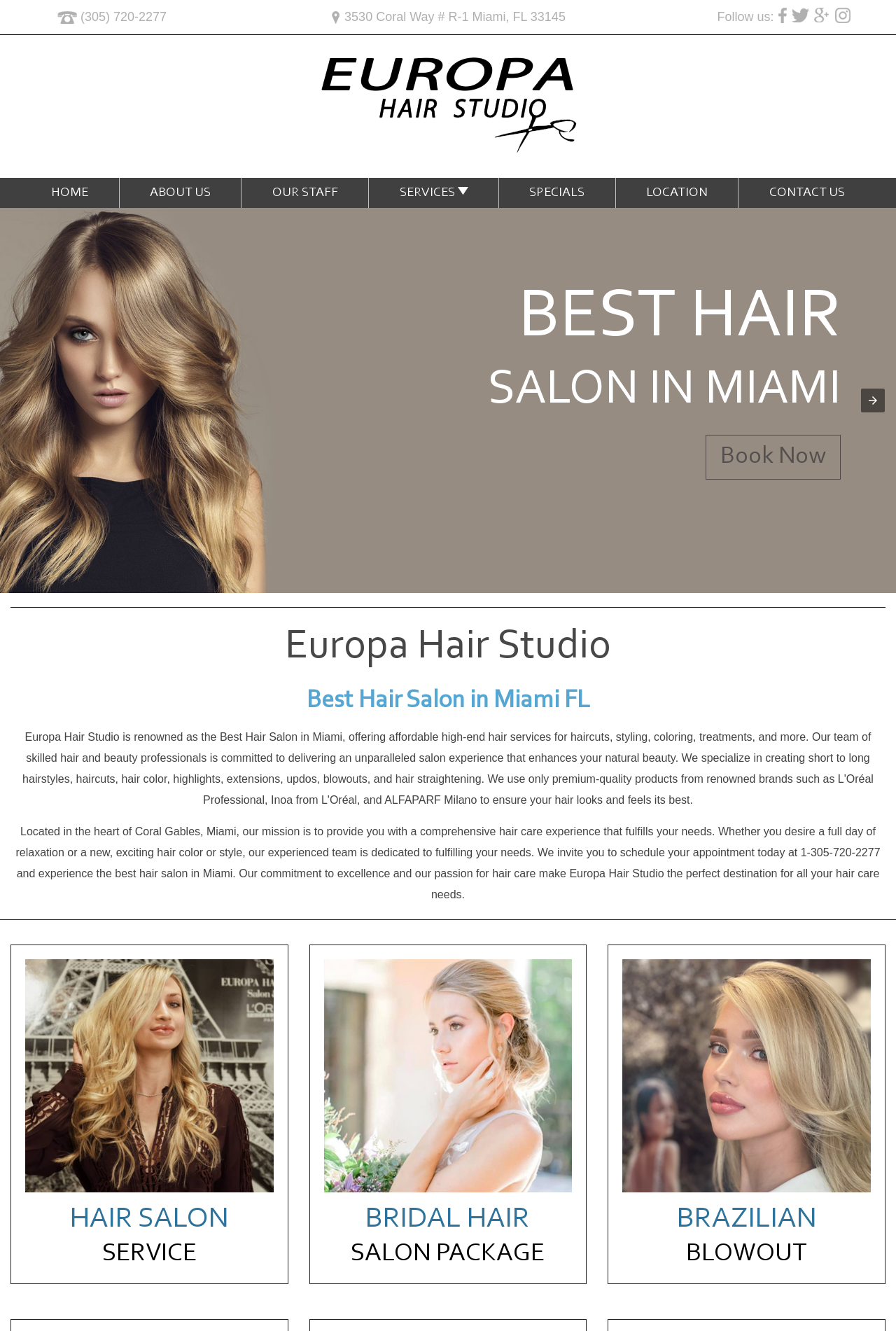Please determine the bounding box coordinates of the element to click on in order to accomplish the following task: "Get directions to the hair studio". Ensure the coordinates are four float numbers ranging from 0 to 1, i.e., [left, top, right, bottom].

[0.384, 0.007, 0.631, 0.018]